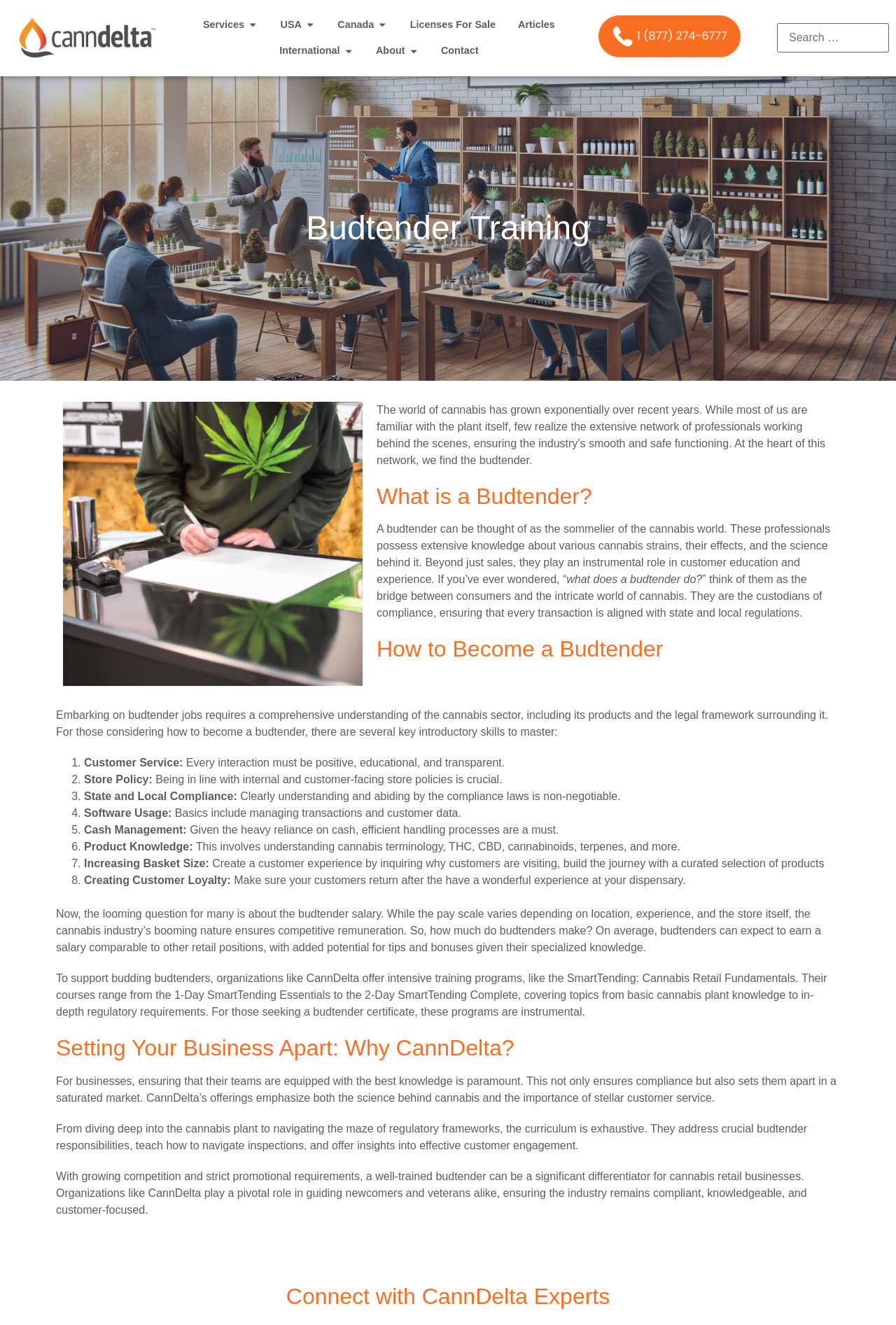Locate the bounding box coordinates of the clickable area needed to fulfill the instruction: "Fill in the textbox".

[0.867, 0.018, 0.992, 0.04]